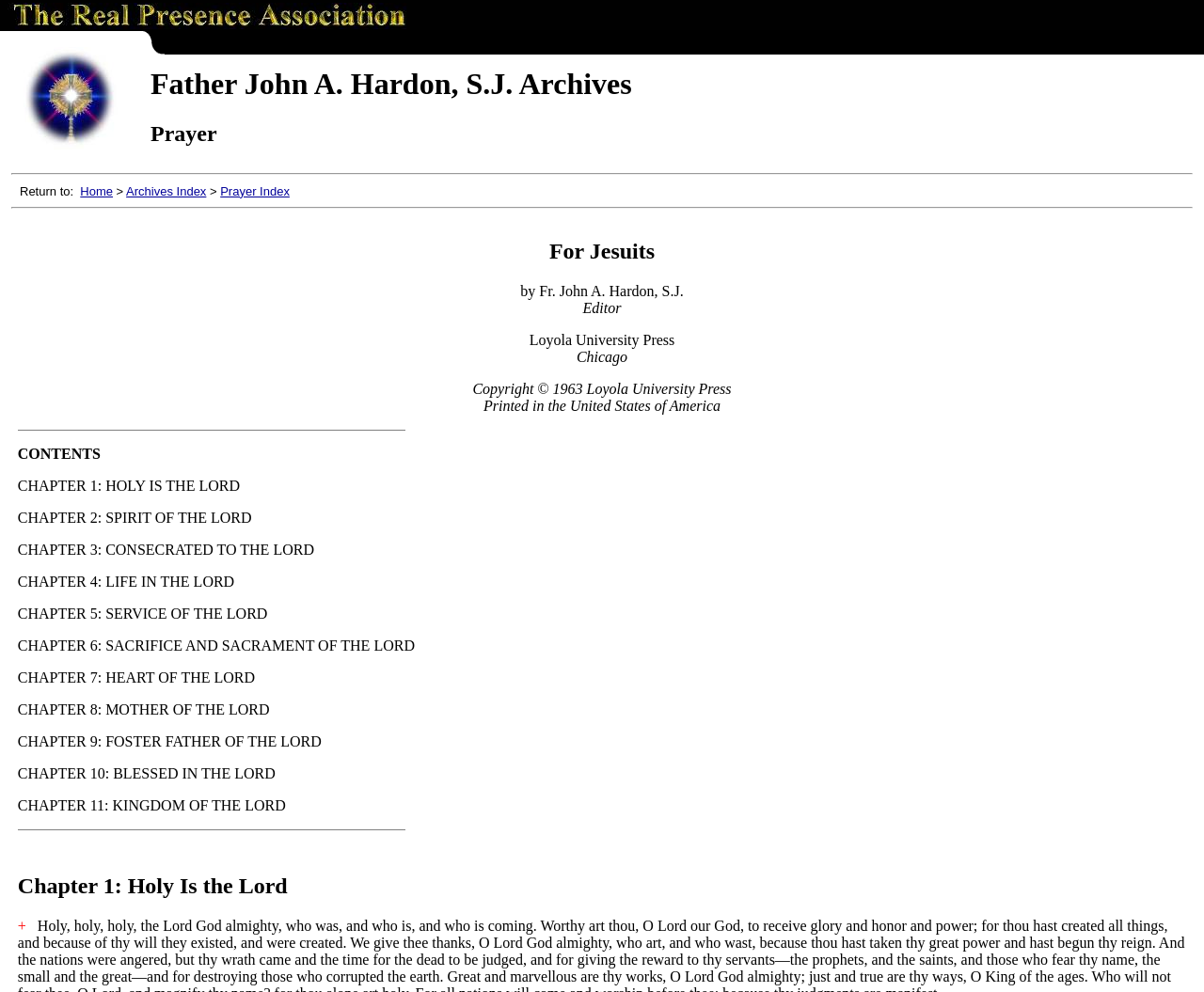Determine the bounding box coordinates for the UI element described. Format the coordinates as (top-left x, top-left y, bottom-right x, bottom-right y) and ensure all values are between 0 and 1. Element description: Home

[0.067, 0.186, 0.094, 0.2]